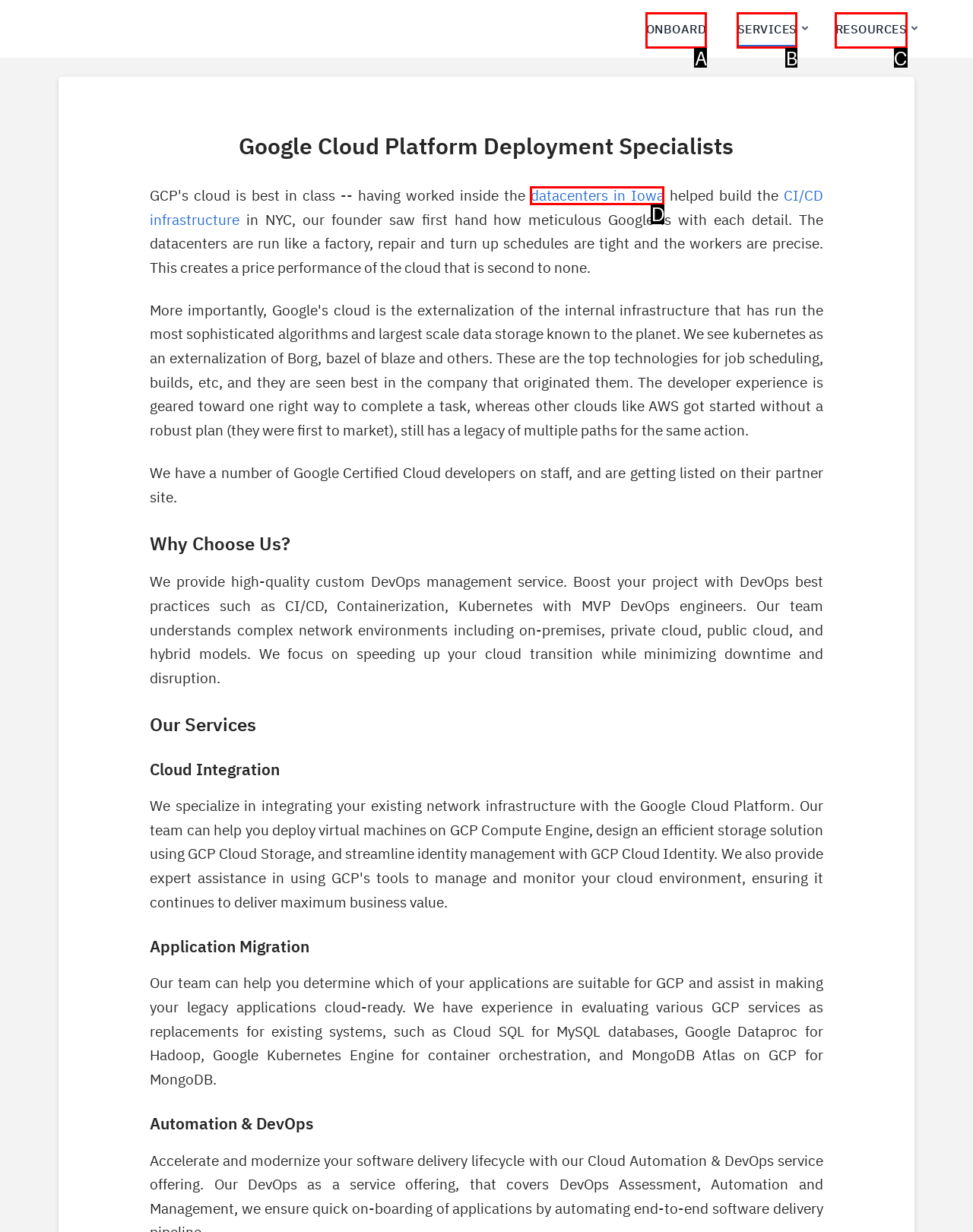Select the option that fits this description: News & Events
Answer with the corresponding letter directly.

None